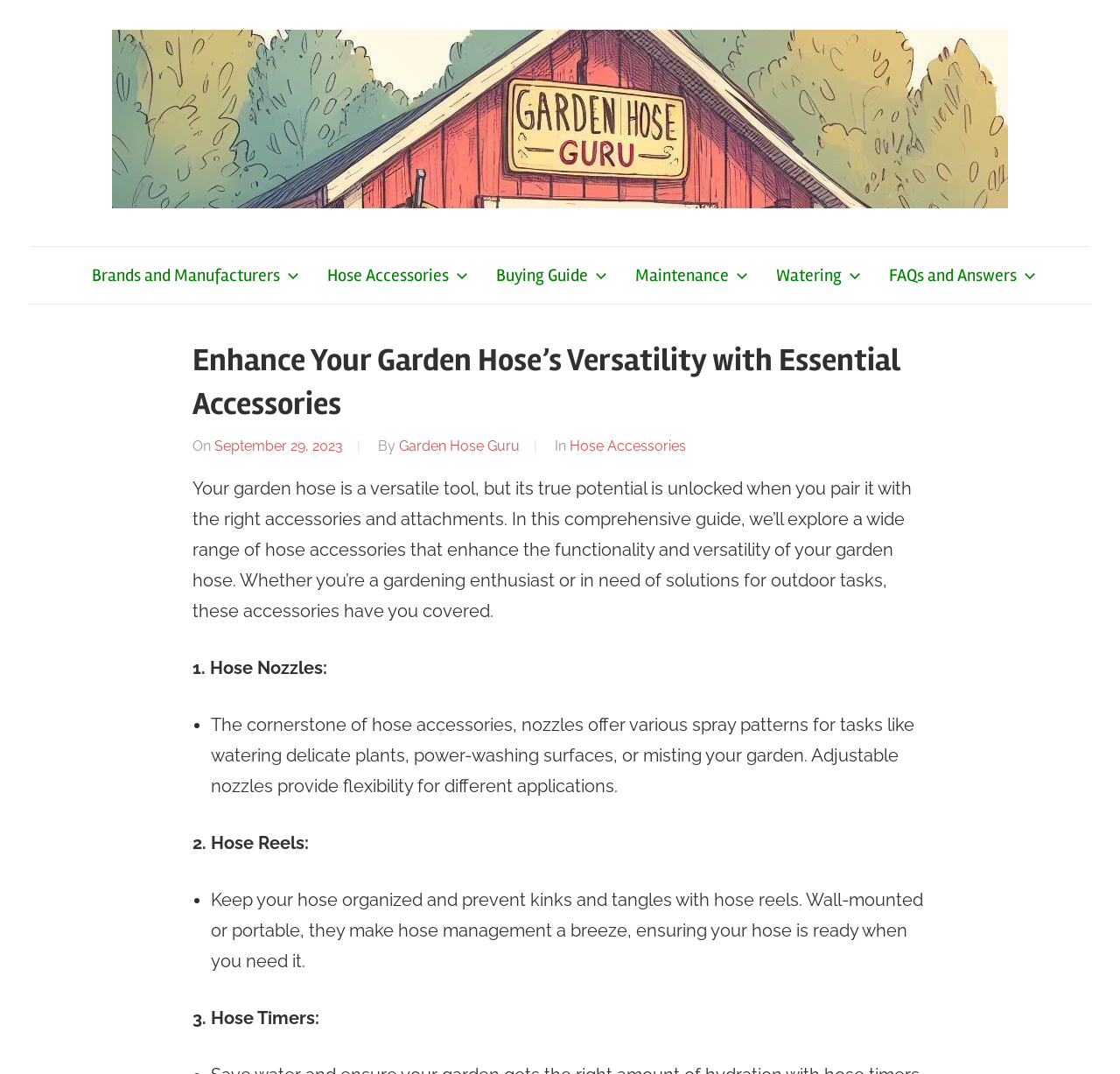Please identify the bounding box coordinates of the element's region that should be clicked to execute the following instruction: "Navigate to the 'Hose Accessories' page". The bounding box coordinates must be four float numbers between 0 and 1, i.e., [left, top, right, bottom].

[0.276, 0.229, 0.427, 0.282]